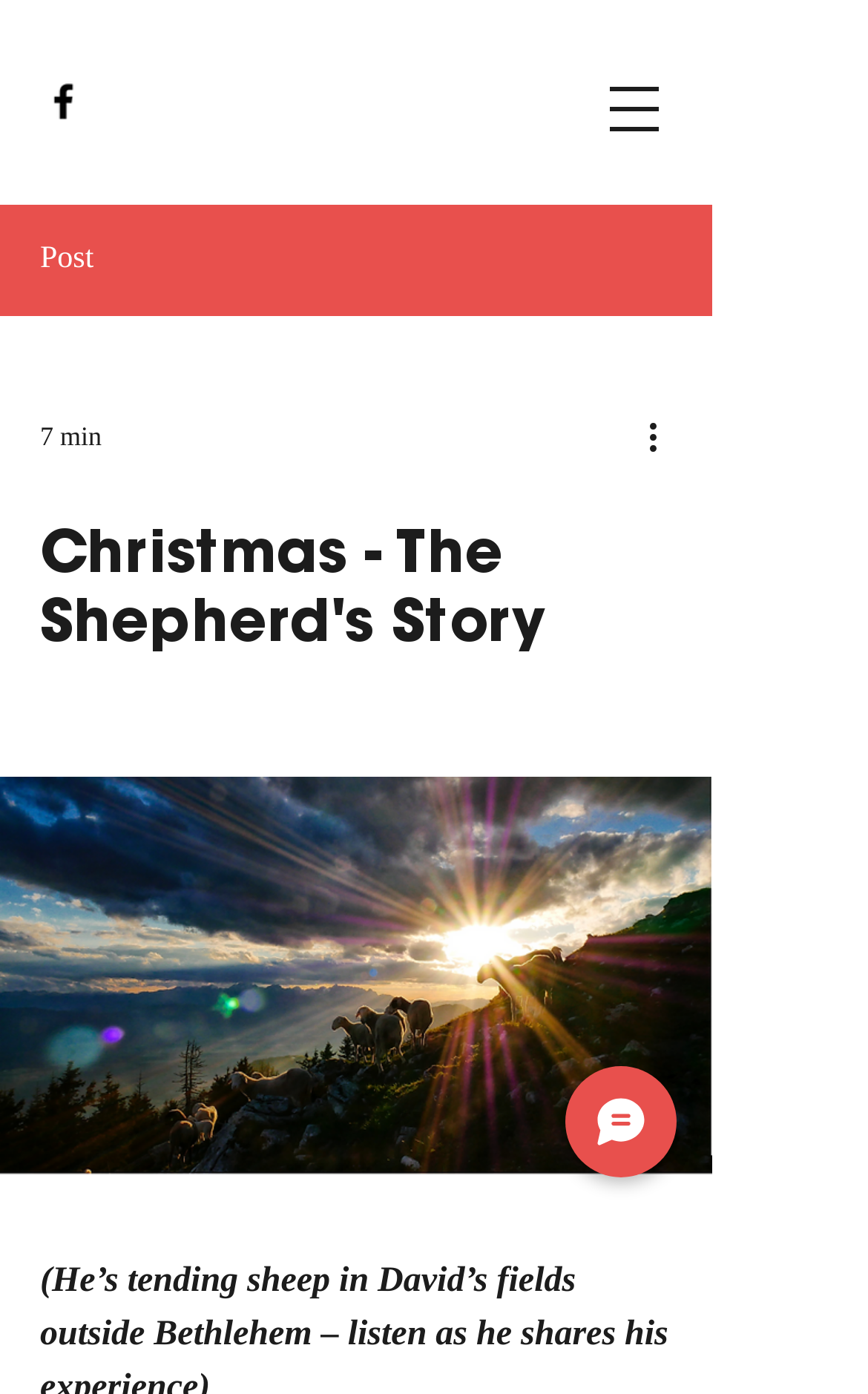Please provide a short answer using a single word or phrase for the question:
What is the position of the 'Chat' button?

Bottom right